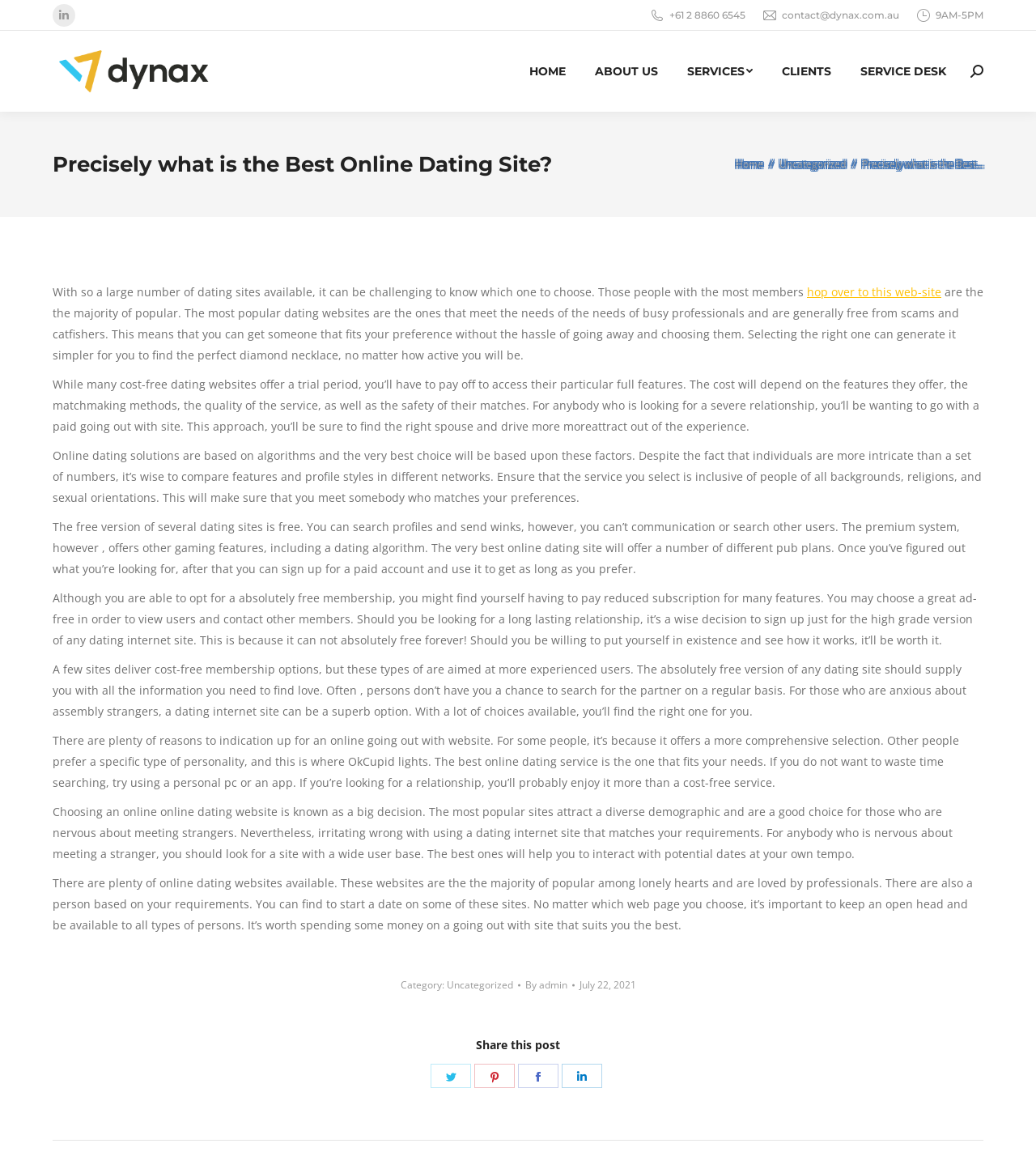Determine the coordinates of the bounding box that should be clicked to complete the instruction: "Share this post on Twitter". The coordinates should be represented by four float numbers between 0 and 1: [left, top, right, bottom].

[0.416, 0.923, 0.455, 0.944]